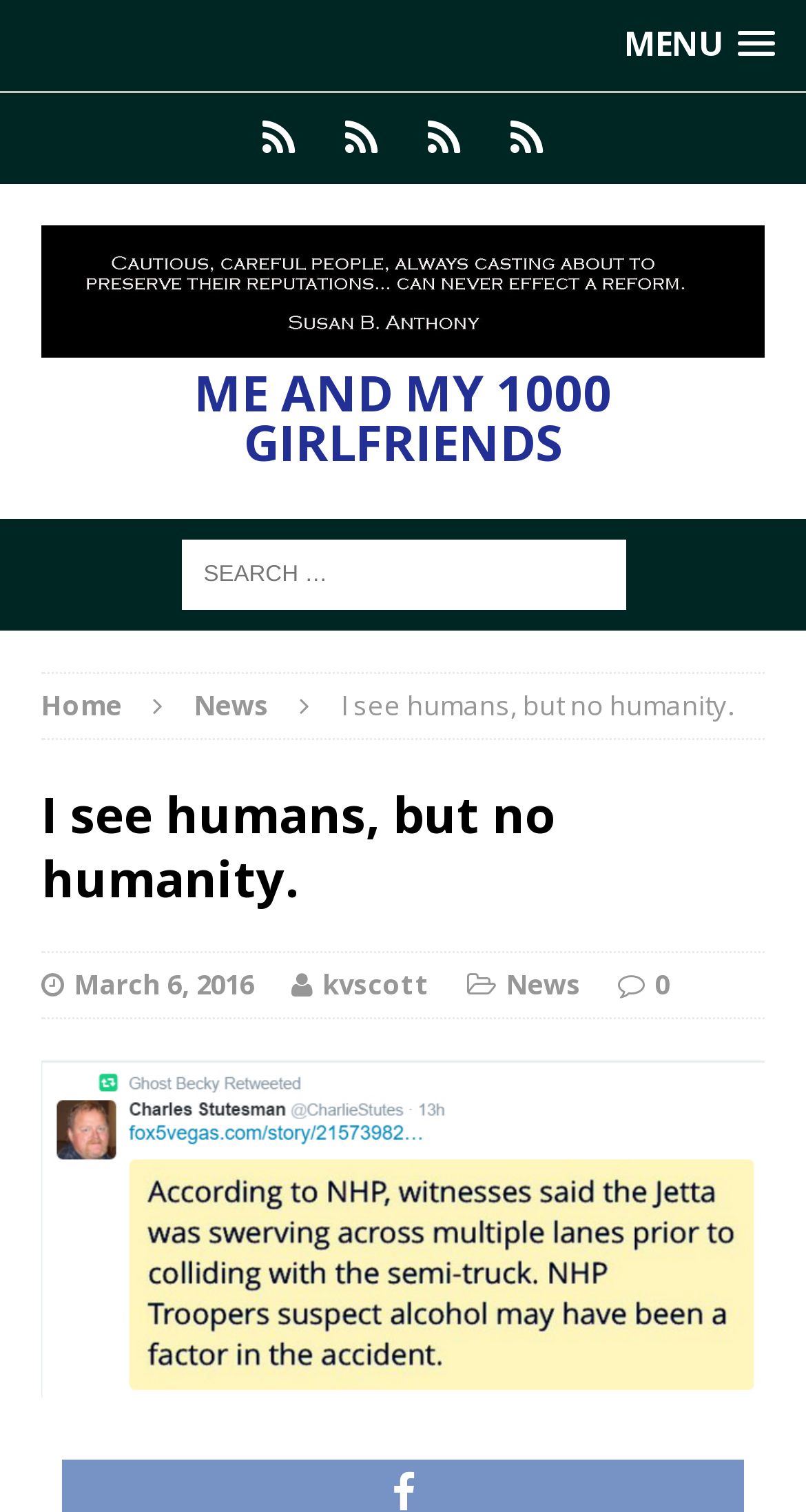Find the bounding box coordinates of the area that needs to be clicked in order to achieve the following instruction: "View the latest News". The coordinates should be specified as four float numbers between 0 and 1, i.e., [left, top, right, bottom].

[0.241, 0.454, 0.333, 0.479]